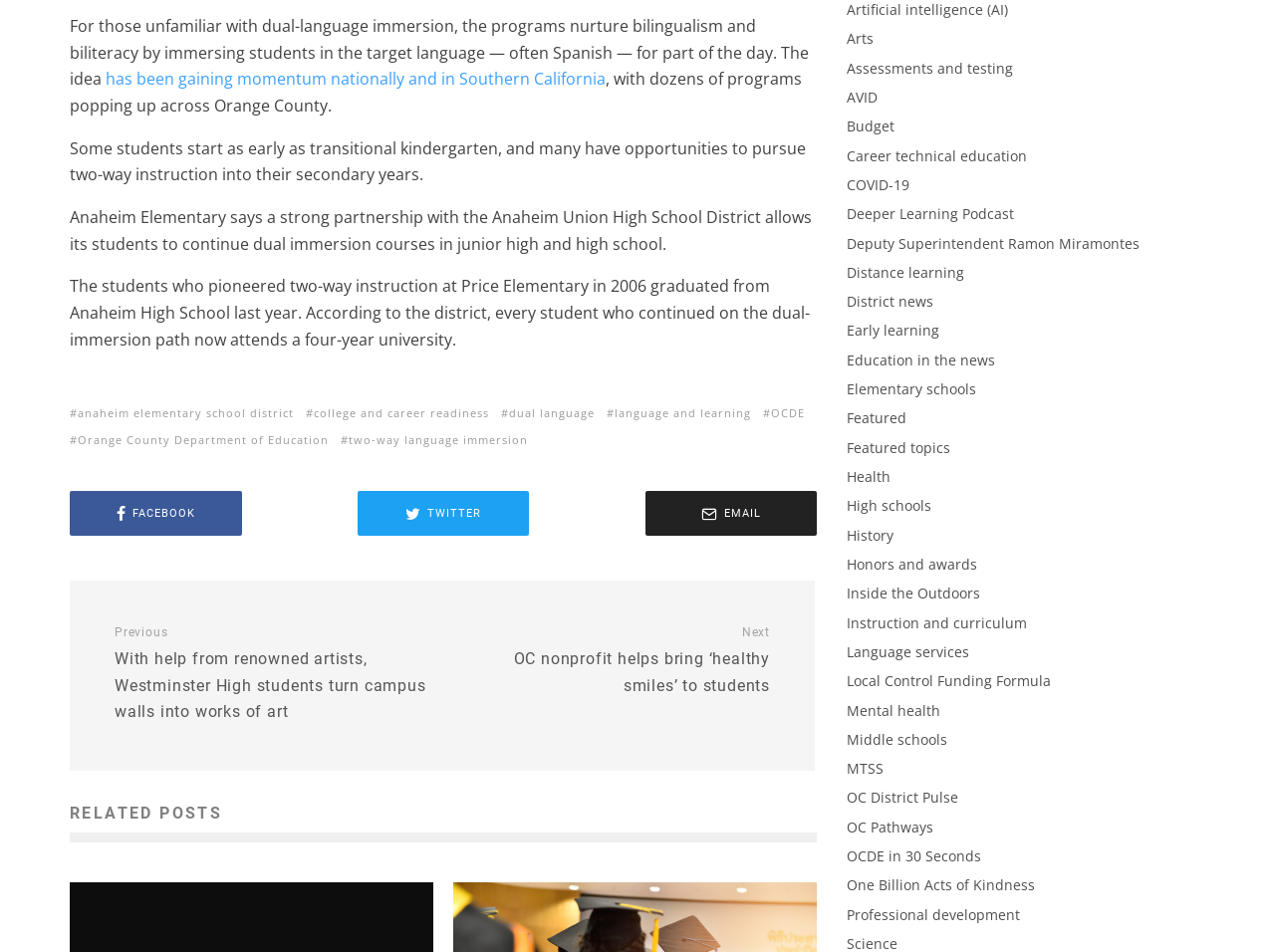Please reply to the following question with a single word or a short phrase:
What is the main topic of the article?

Dual language immersion